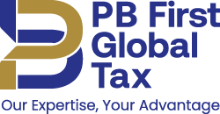Using the information from the screenshot, answer the following question thoroughly:
What is the primary goal of PB First Global Tax?

The firm is dedicated to providing expert tax solutions tailored to individual and business needs, emphasizing their commitment to minimizing tax liabilities and maximizing financial opportunities through personalized advisory services.